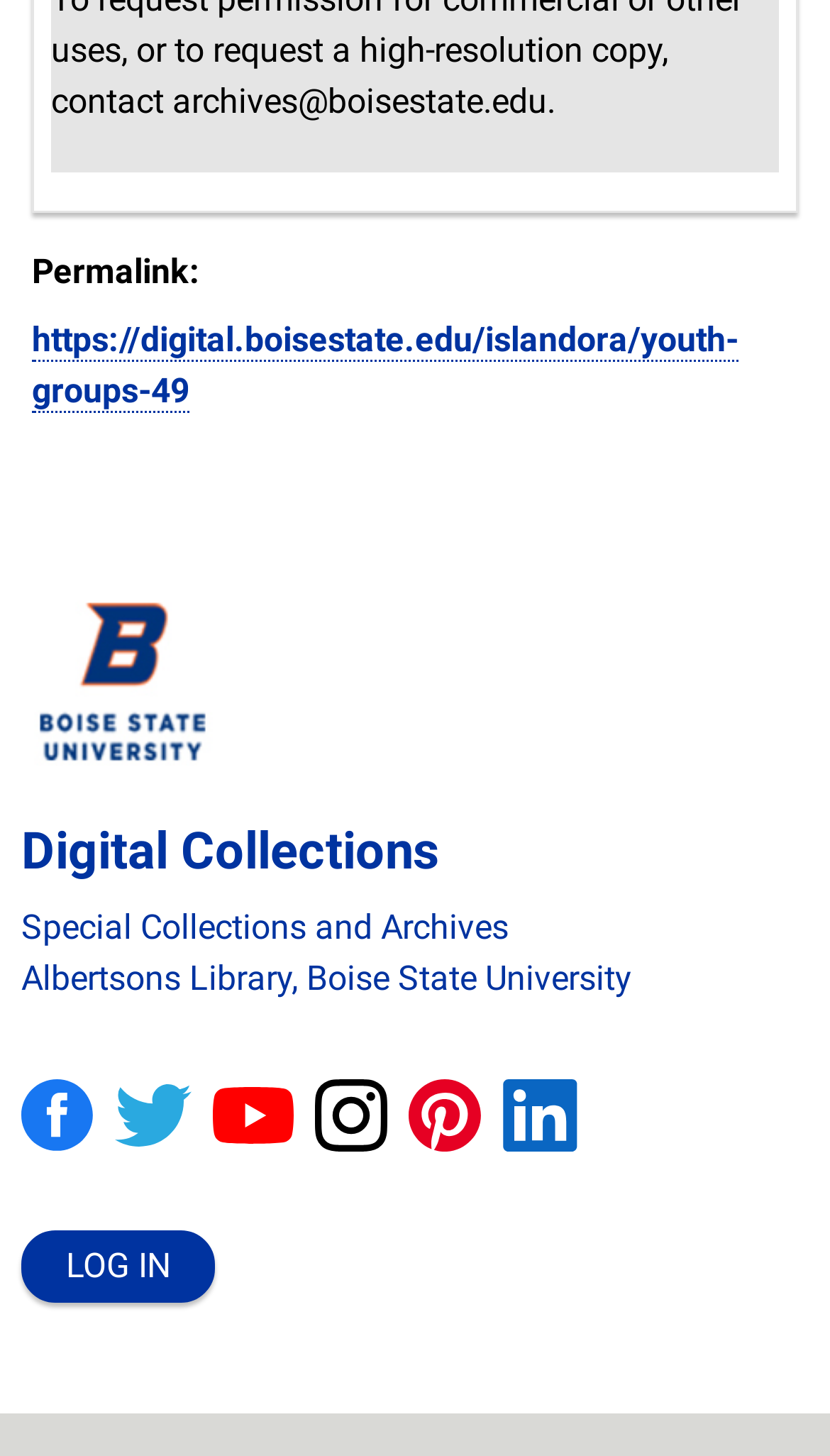Kindly determine the bounding box coordinates of the area that needs to be clicked to fulfill this instruction: "Go to Home".

[0.026, 0.404, 0.449, 0.535]